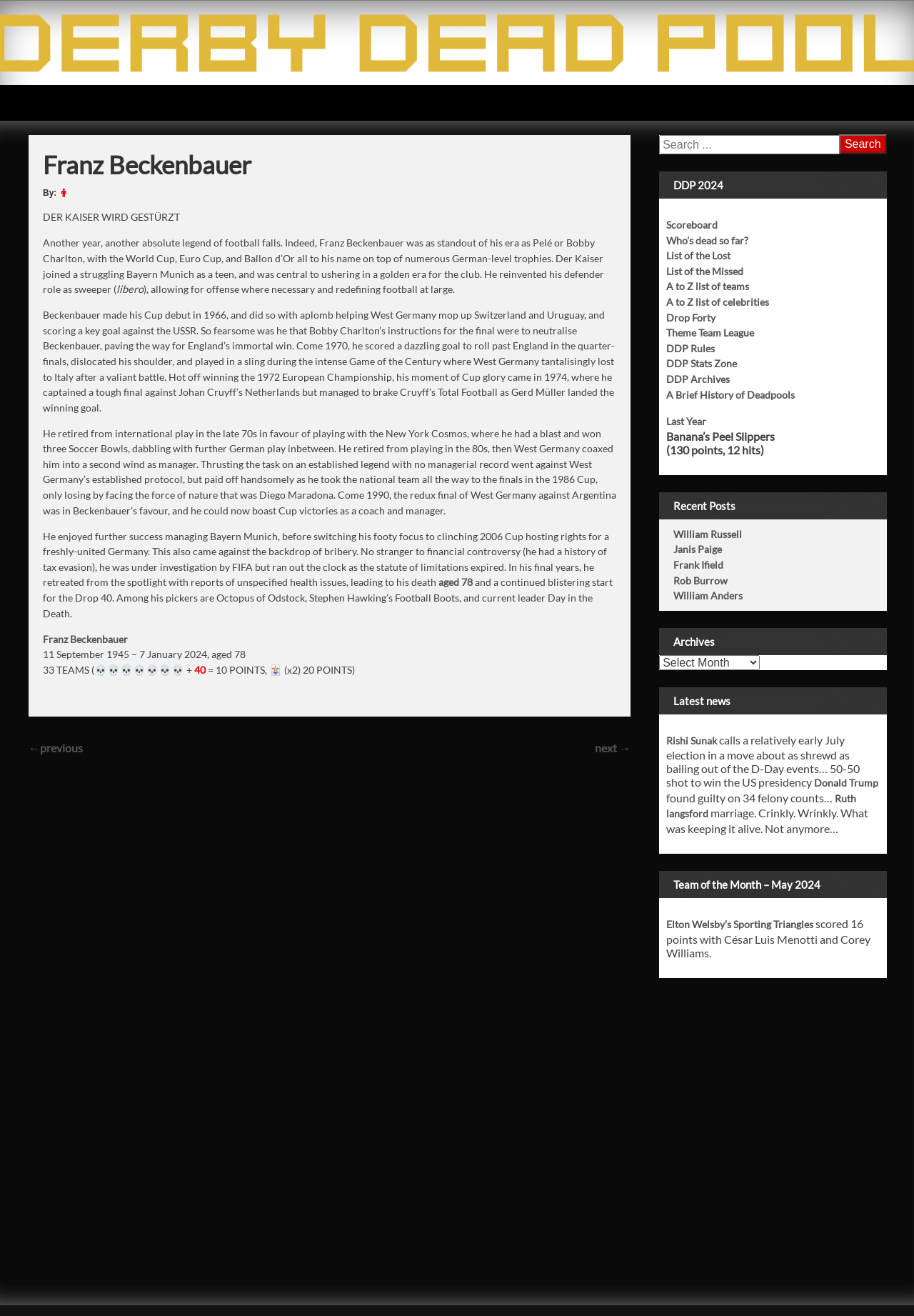Determine the bounding box coordinates of the clickable region to execute the instruction: "Explore for CPA Firms". The coordinates should be four float numbers between 0 and 1, denoted as [left, top, right, bottom].

None